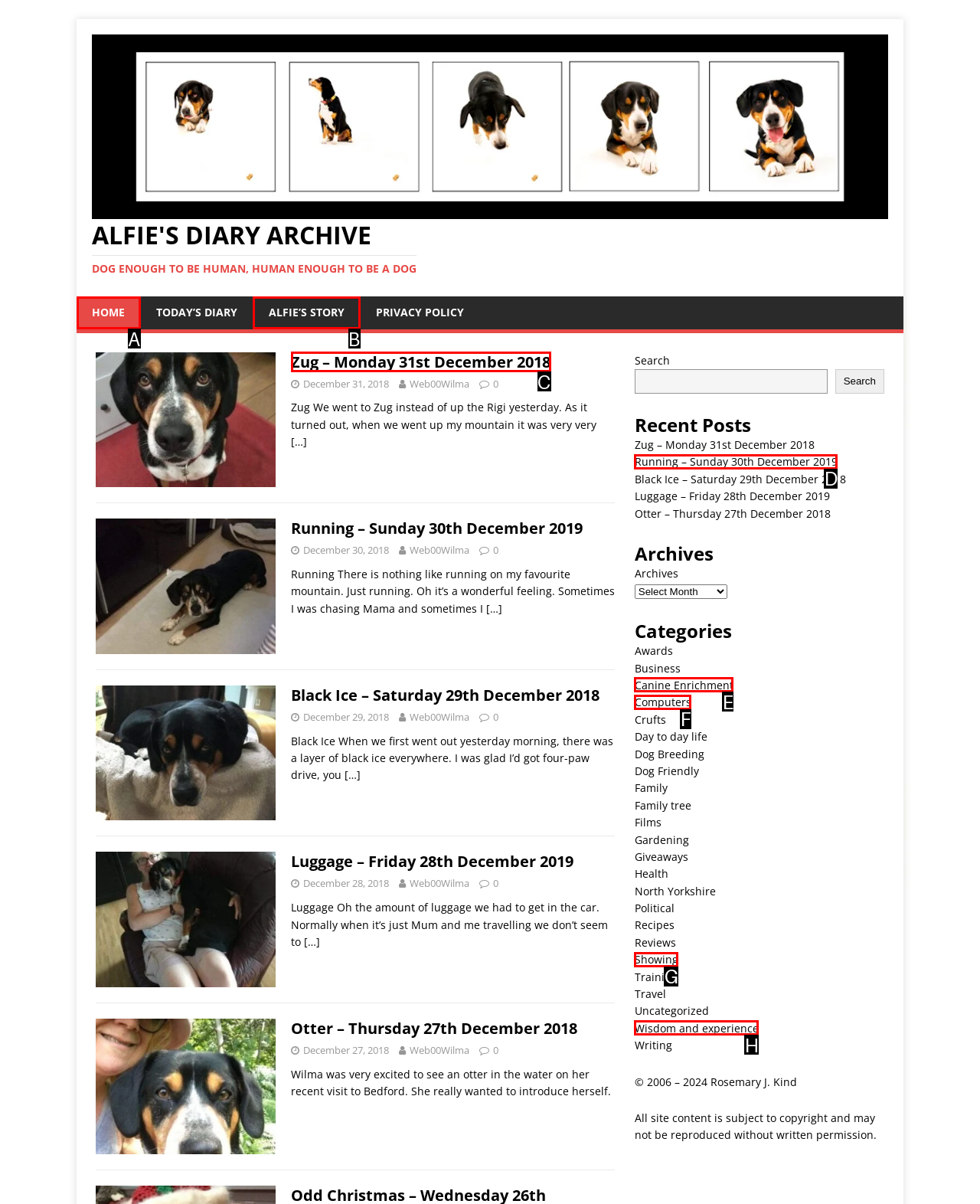Given the task: View the 'Zug – Monday 31st December 2018' post, indicate which boxed UI element should be clicked. Provide your answer using the letter associated with the correct choice.

C